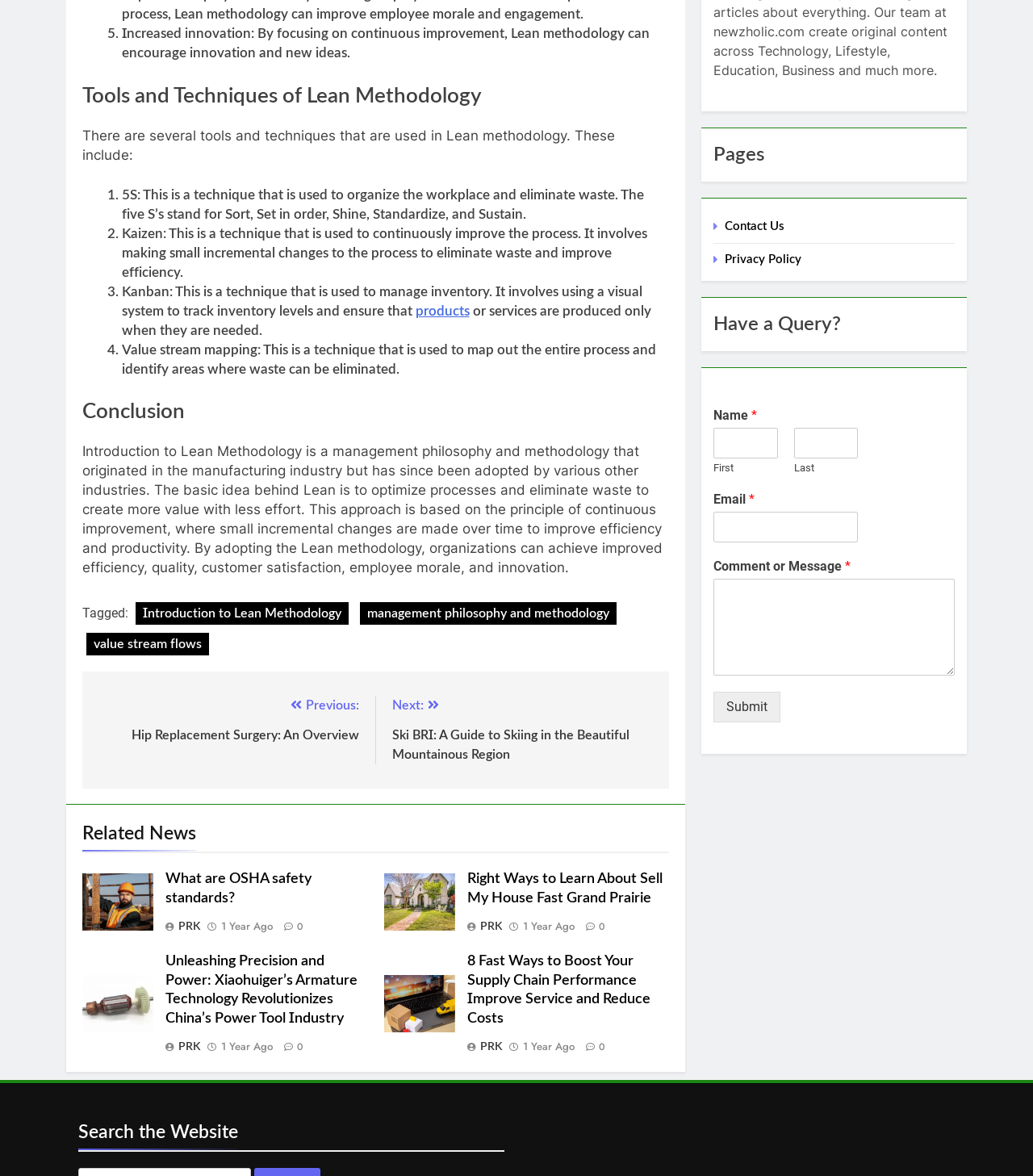What is Kaizen technique used for in Lean methodology?
Please respond to the question with a detailed and well-explained answer.

Kaizen technique is used to continuously improve the process. It involves making small incremental changes to the process to eliminate waste and improve efficiency.